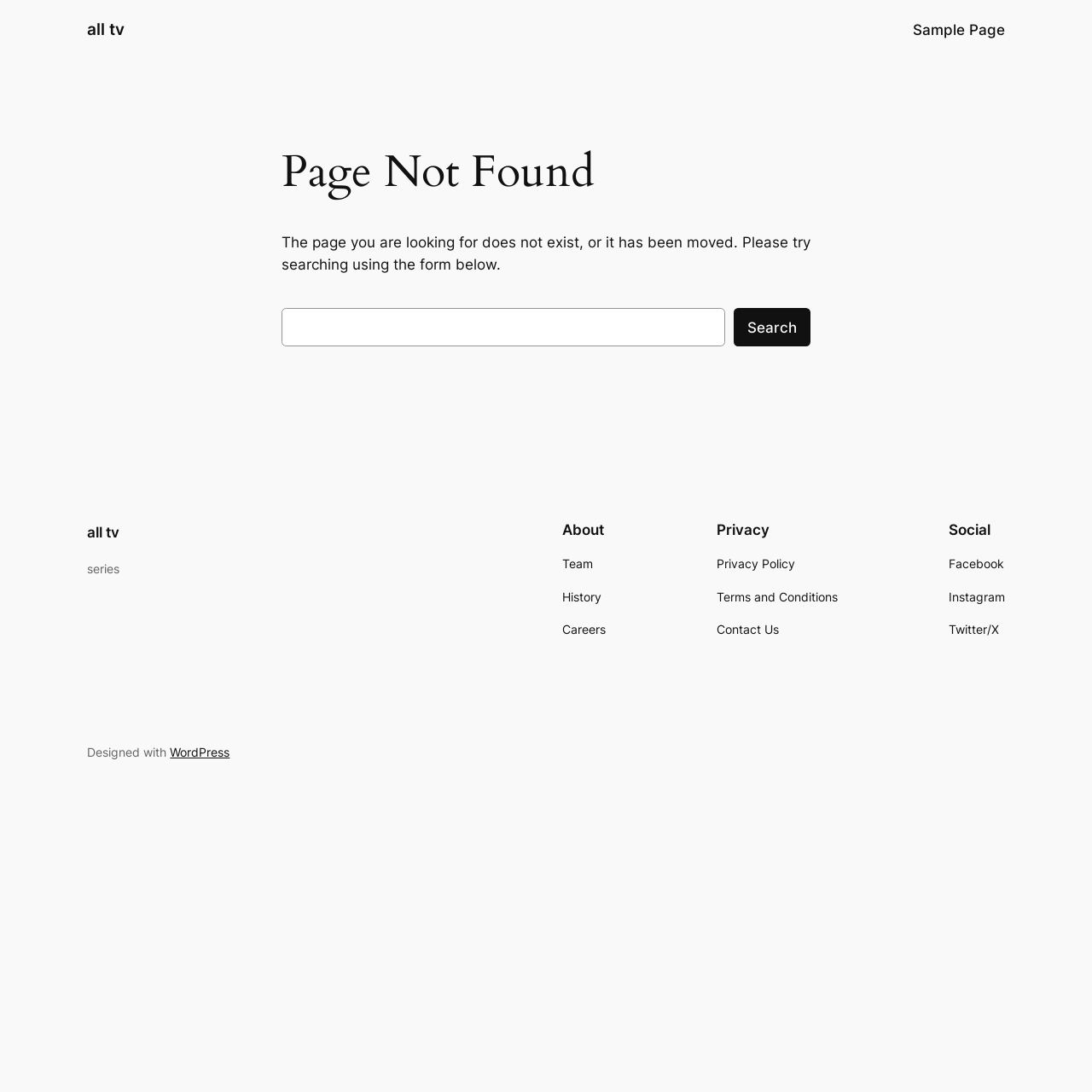What is the platform used to design the website?
Examine the image and give a concise answer in one word or a short phrase.

WordPress